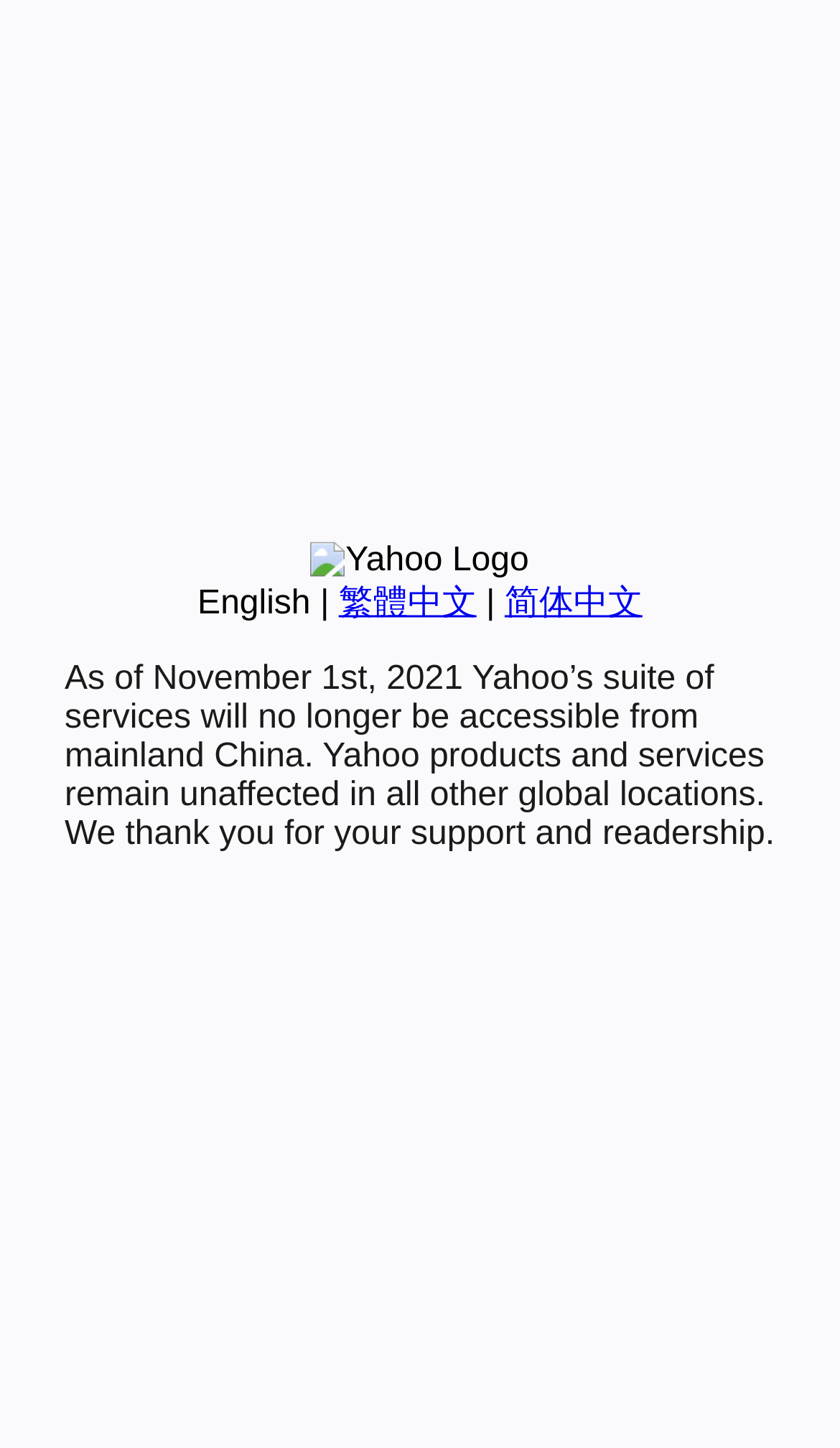Give the bounding box coordinates for the element described as: "简体中文".

[0.601, 0.404, 0.765, 0.429]